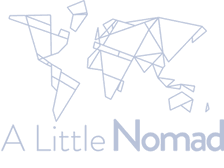Generate an elaborate caption that covers all aspects of the image.

The image features a minimalist logo for "A Little Nomad," a travel blog by Christina Holthuis. The logo showcases an abstract world map outlined in a delicate, light blue line art style, embodying a sense of exploration and wanderlust. Beneath the map, the blog name "A Little Nomad" is presented in a clean, modern font, reflecting the blog’s theme of travel and adventure. This branding resonates with the content aimed at inspiring readers to embark on their own journeys across the globe.